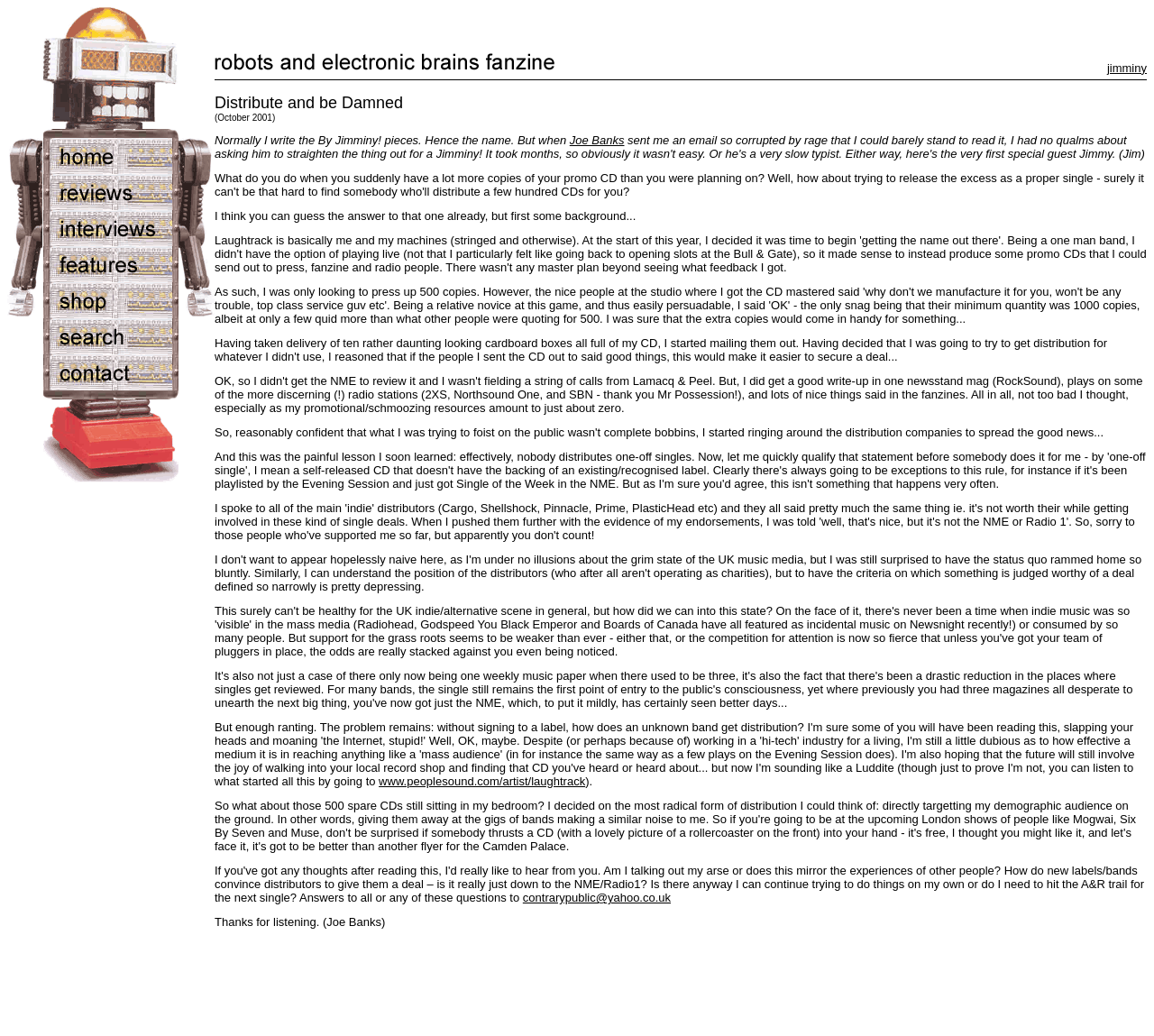Provide a one-word or one-phrase answer to the question:
What is the main theme of this website?

eclectic music